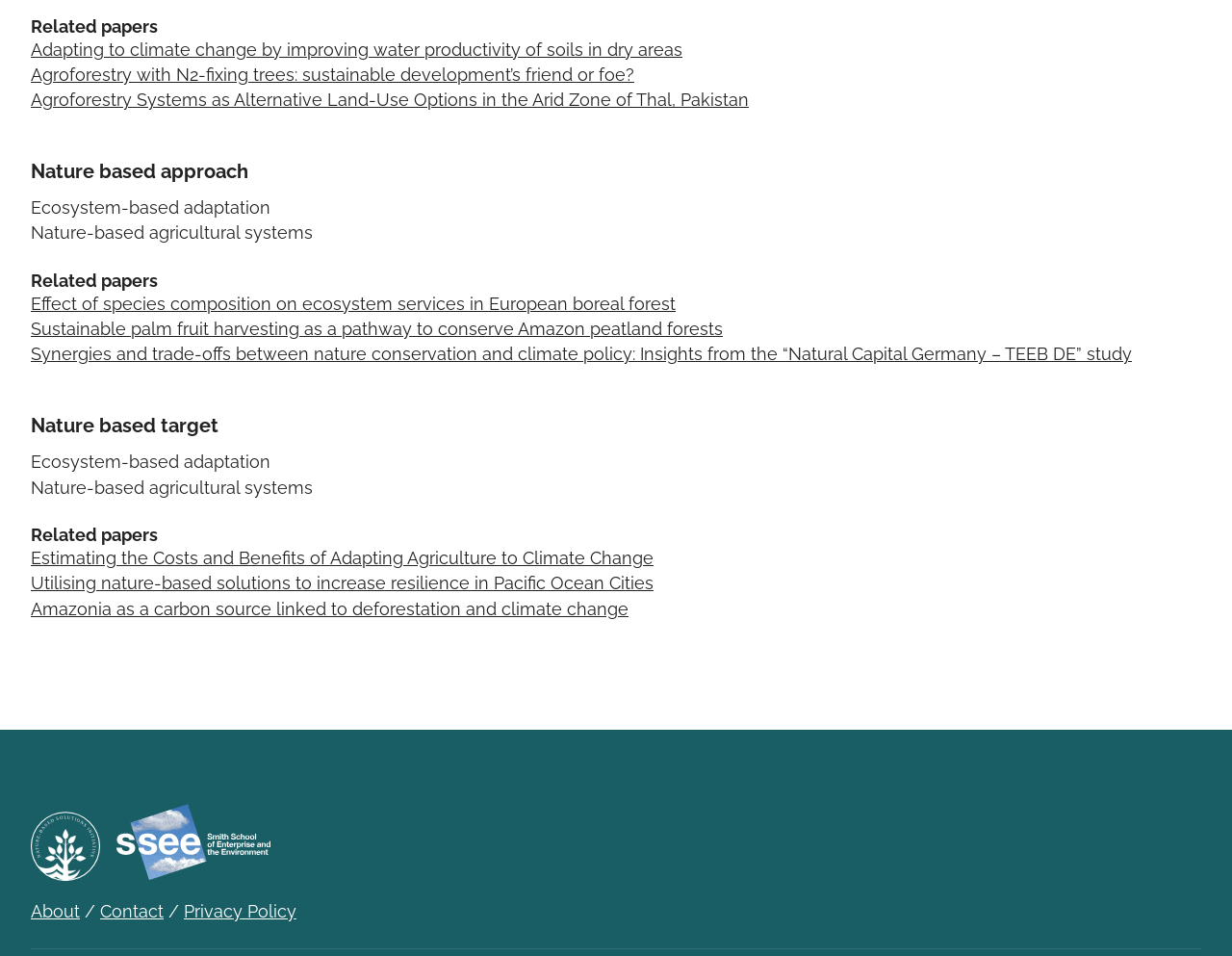Using the description "Contact", predict the bounding box of the relevant HTML element.

[0.081, 0.944, 0.133, 0.964]